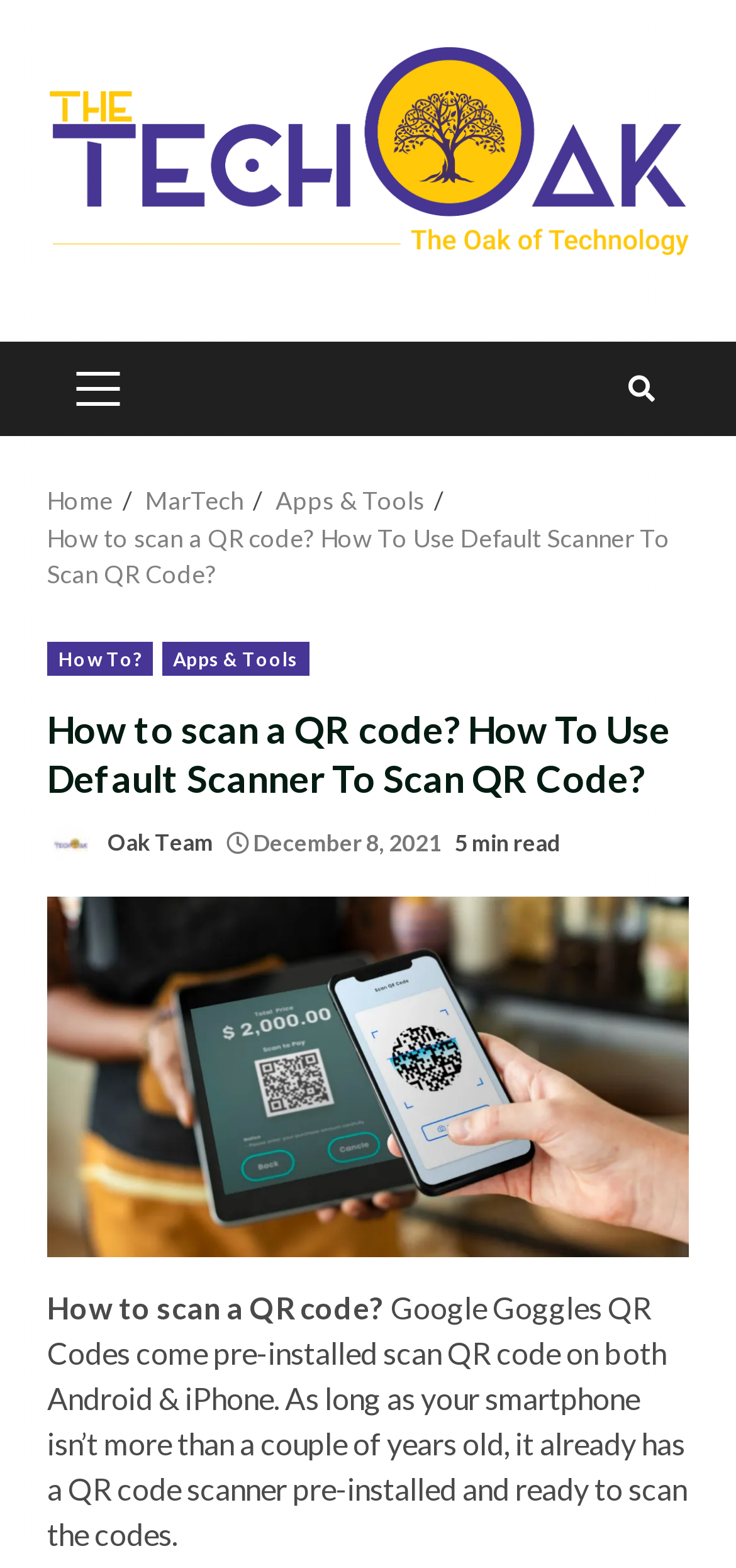Based on what you see in the screenshot, provide a thorough answer to this question: What is the date of the article?

The date of the article can be found below the header, where it is written 'December 8, 2021'.